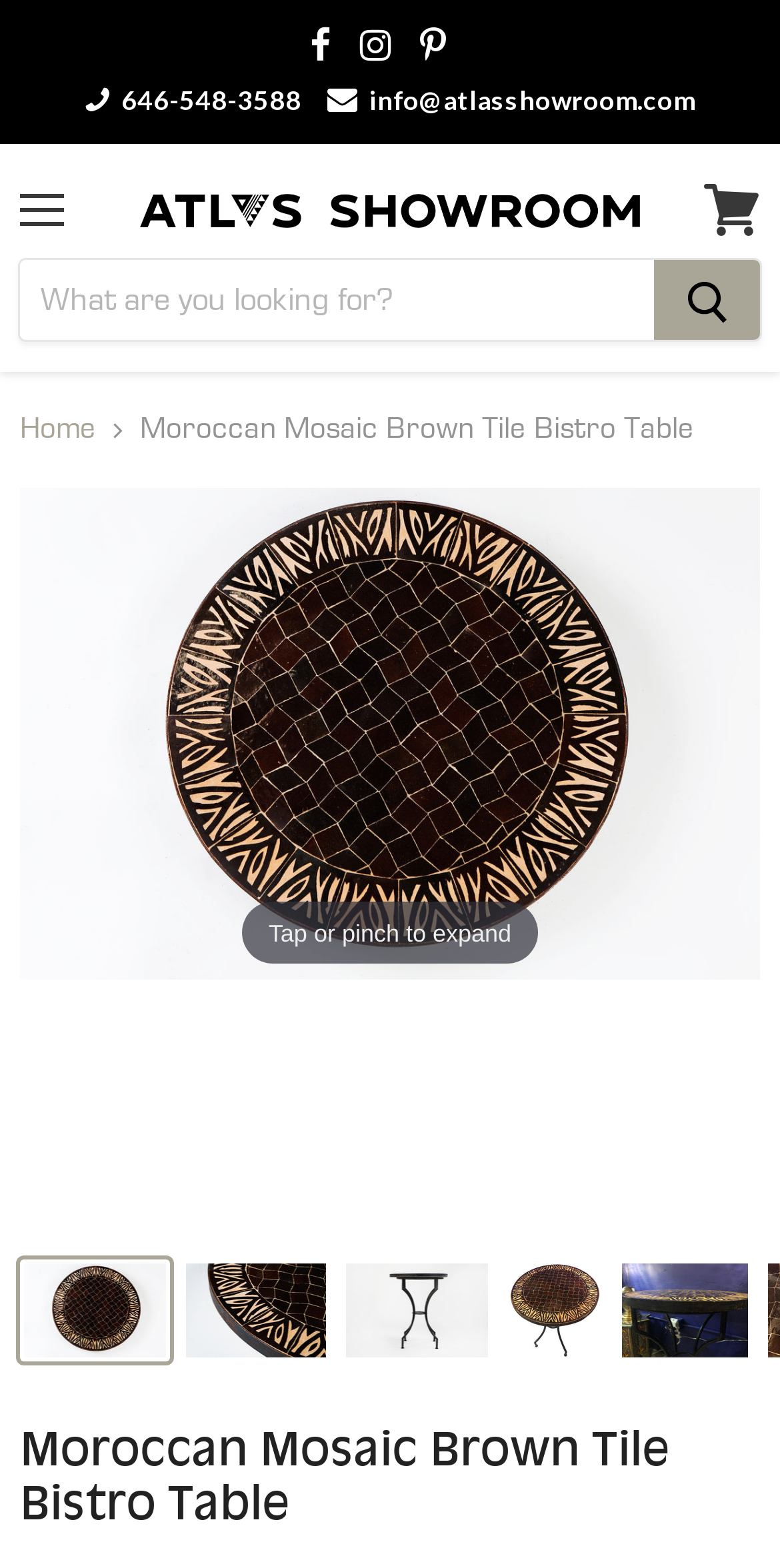Identify the bounding box coordinates necessary to click and complete the given instruction: "Call the phone number".

[0.109, 0.054, 0.386, 0.074]